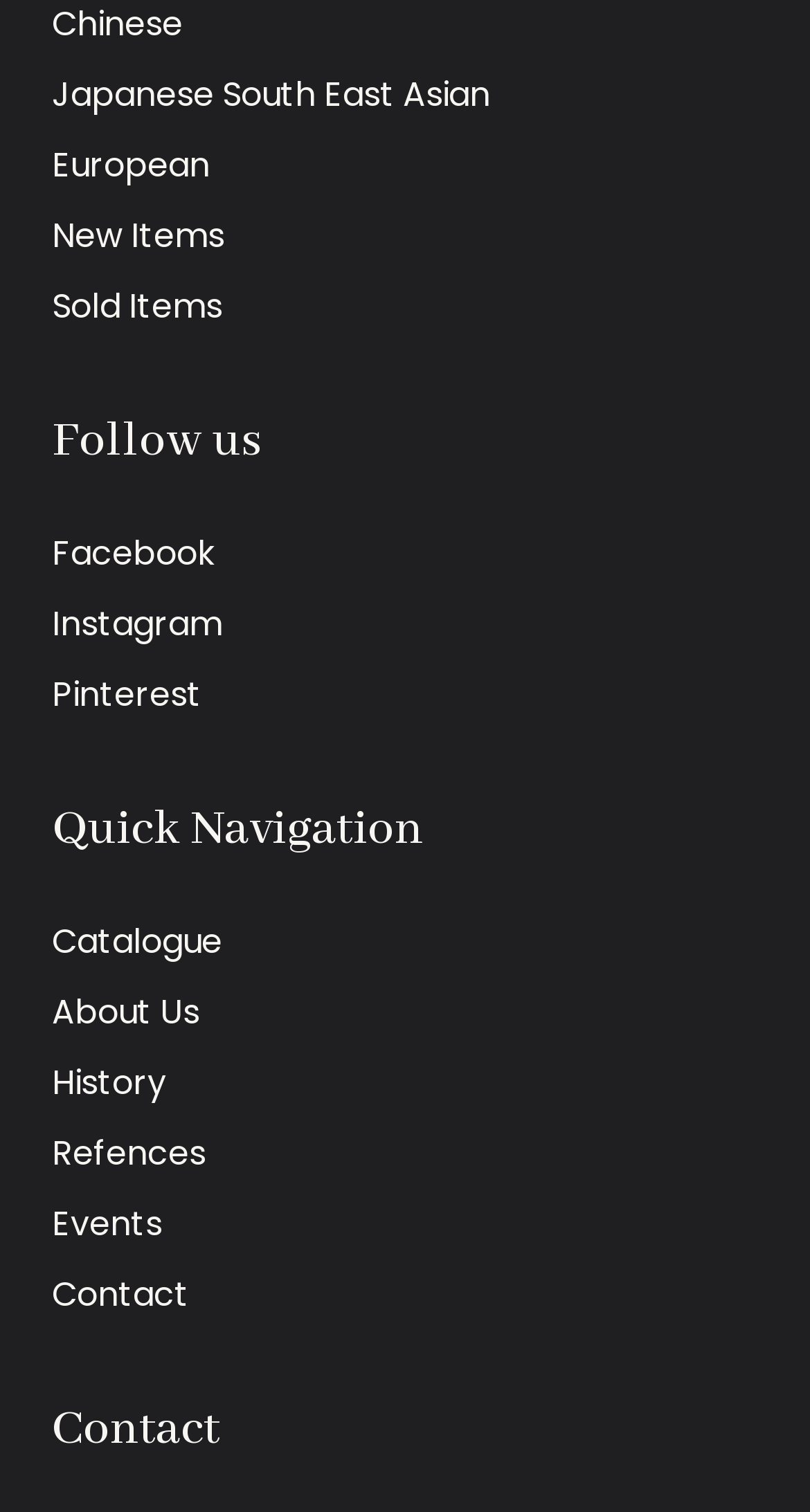Indicate the bounding box coordinates of the element that must be clicked to execute the instruction: "Contact the company". The coordinates should be given as four float numbers between 0 and 1, i.e., [left, top, right, bottom].

[0.064, 0.84, 0.233, 0.872]